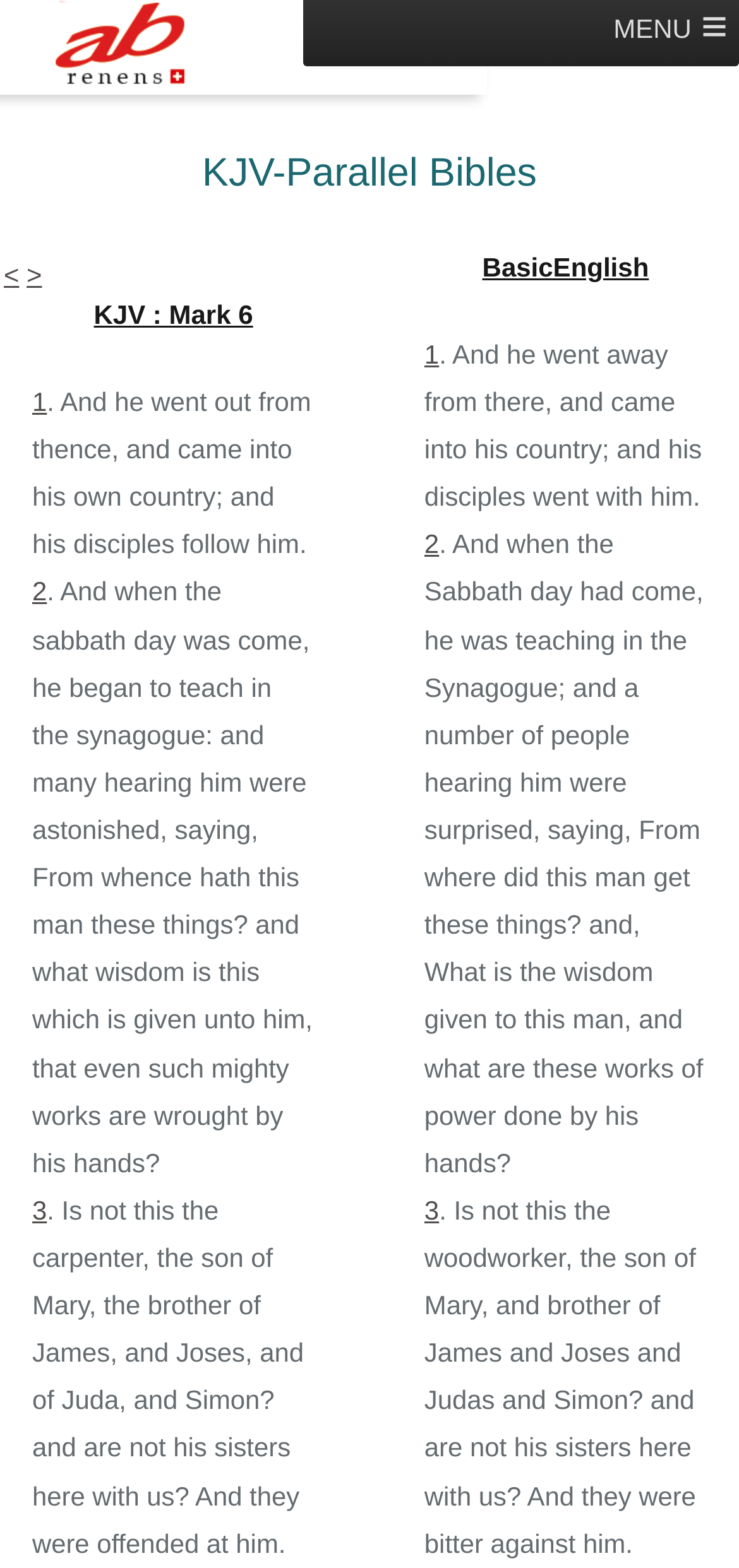Construct a comprehensive description capturing every detail on the webpage.

This webpage displays a parallel comparison of the Gospel of Mark, chapter 6, in two different Bible translations: King James Version (KJV) and BasicEnglish. 

At the top, there are two headings, "KJV-Parallel Bibles", one smaller and one larger, indicating the main topic of the page. Below these headings, there are navigation links, "<" and ">", which allow users to move between different chapters or sections.

The KJV translation is presented on the left side of the page, with a heading "KJV : Mark 6" followed by a link to the same chapter. The text is divided into verses, each marked with a number (1, 2, 3, etc.) and accompanied by a link. The verses are written in a clear and readable format, with the text describing Jesus' actions and teachings.

On the right side of the page, the BasicEnglish translation is displayed, with a heading "BasicEnglish" followed by a link to the same chapter. The layout and structure of the BasicEnglish section are similar to the KJV section, with verse numbers and links, and the text providing a parallel translation of the Gospel of Mark, chapter 6.

Overall, the webpage is designed to facilitate a side-by-side comparison of the two Bible translations, allowing users to easily navigate and read the text.